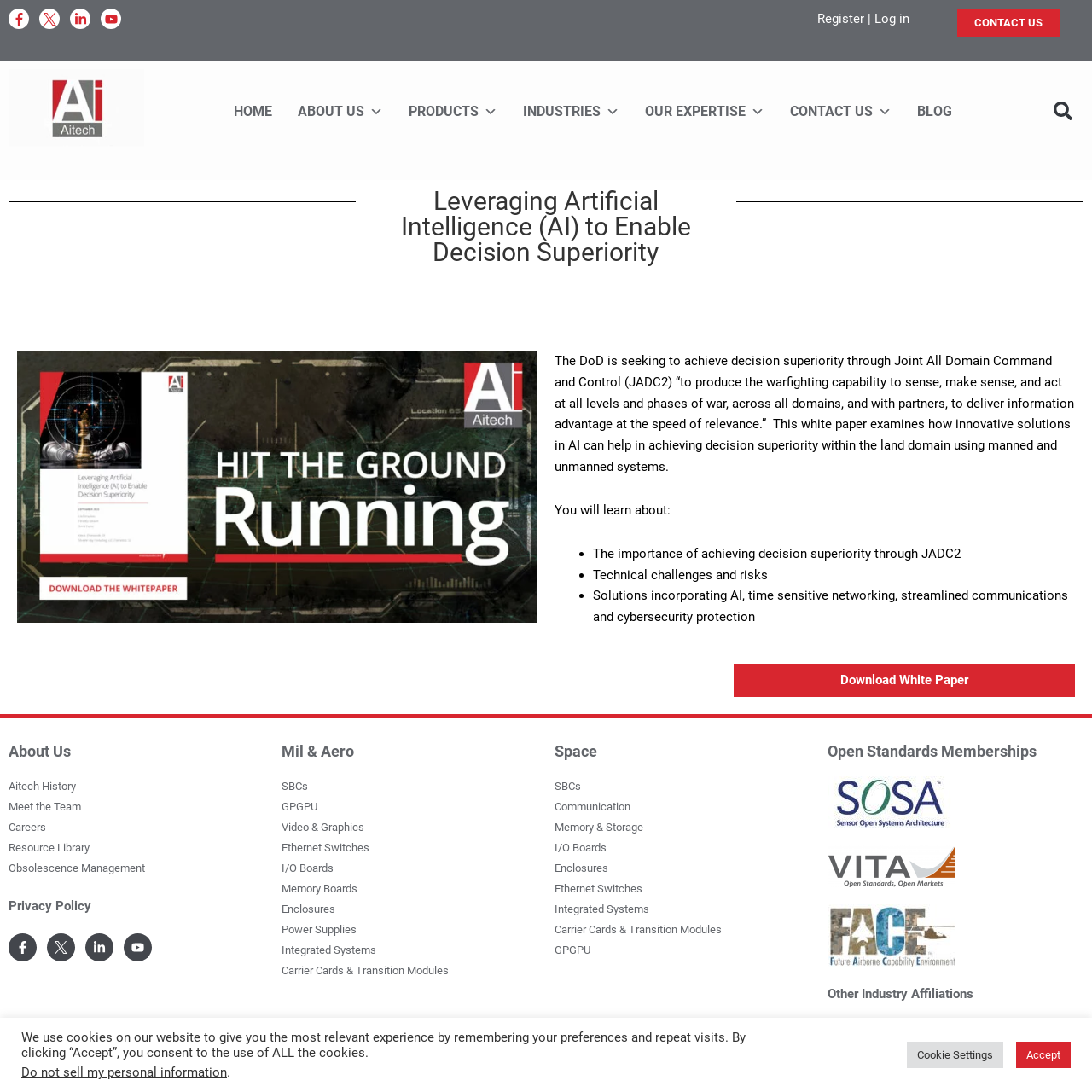Give an in-depth explanation of the webpage layout and content.

This webpage is about Aitech, a company that provides innovative solutions in Artificial Intelligence (AI) to enable decision superiority in the land domain using manned and unmanned systems. 

At the top of the page, there are social media links, including Facebook, Twitter, LinkedIn, and YouTube, accompanied by their respective icons. Next to these links, there is a "Register" button and a "Log in" link. On the right side of the top section, there is a "CONTACT US" link.

Below the top section, there is a navigation menu with links to "HOME", "ABOUT US", "PRODUCTS", "INDUSTRIES", "OUR EXPERTISE", "CONTACT US", and "BLOG". 

The main content of the page is divided into two sections. On the left side, there is an image related to the whitepaper, and on the right side, there is a heading "Leveraging Artificial Intelligence (AI) to Enable Decision Superiority" followed by a paragraph of text that explains the purpose of the whitepaper. Below this text, there is a list of bullet points summarizing the content of the whitepaper, including the importance of achieving decision superiority, technical challenges and risks, and solutions incorporating AI.

Below the main content, there is a "Download White Paper" link. 

On the bottom left side of the page, there are links to "About Us", "Mil & Aero", and "Space" sections, each with their own set of sub-links. On the bottom right side, there are links to "Open Standards Memberships" and industry affiliations, including SOSA, VITA, and FACE logos. 

At the very bottom of the page, there is a copyright notice and a message about the use of cookies on the website.